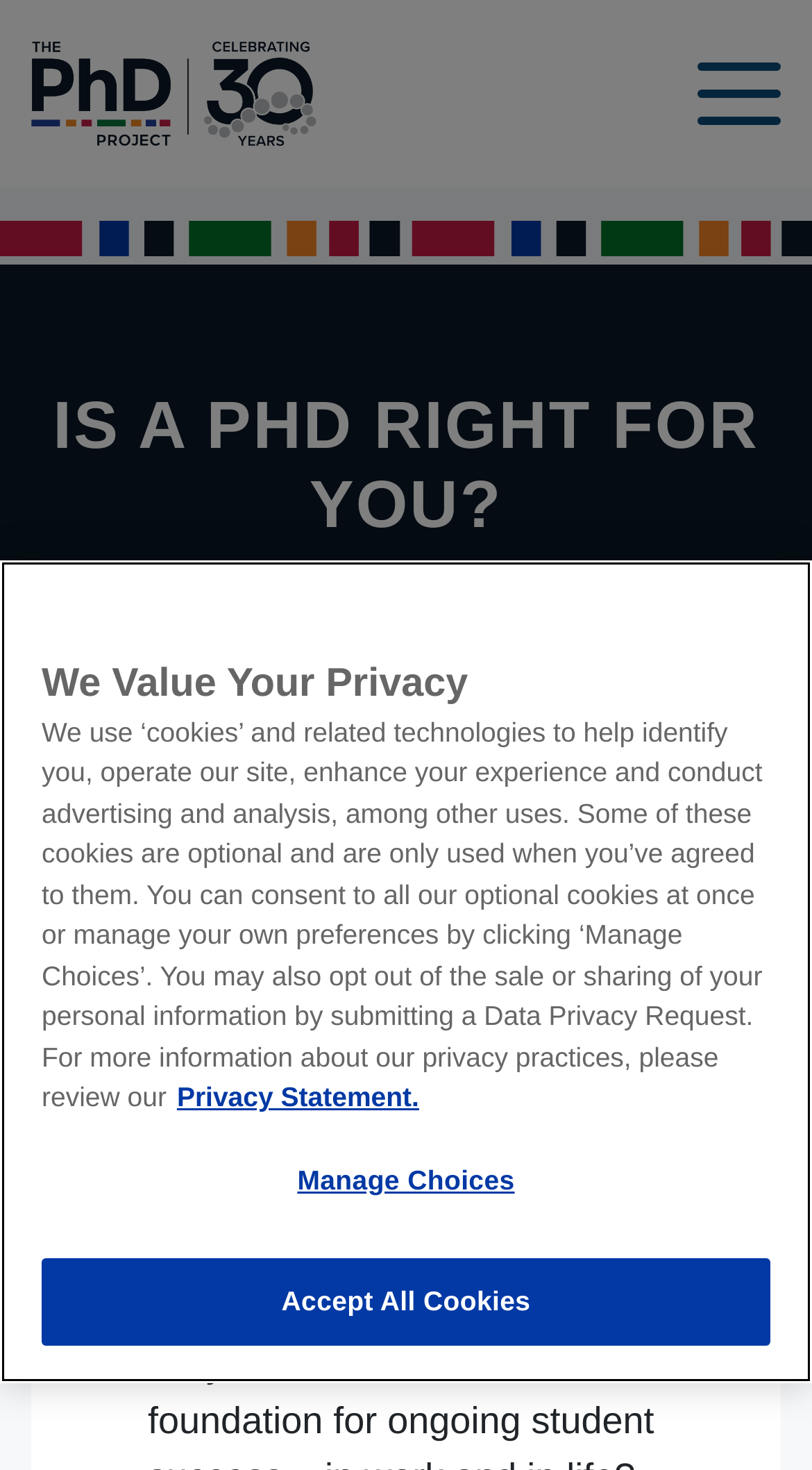Find the bounding box coordinates for the HTML element described as: "Manage Choices". The coordinates should consist of four float values between 0 and 1, i.e., [left, top, right, bottom].

[0.051, 0.775, 0.949, 0.831]